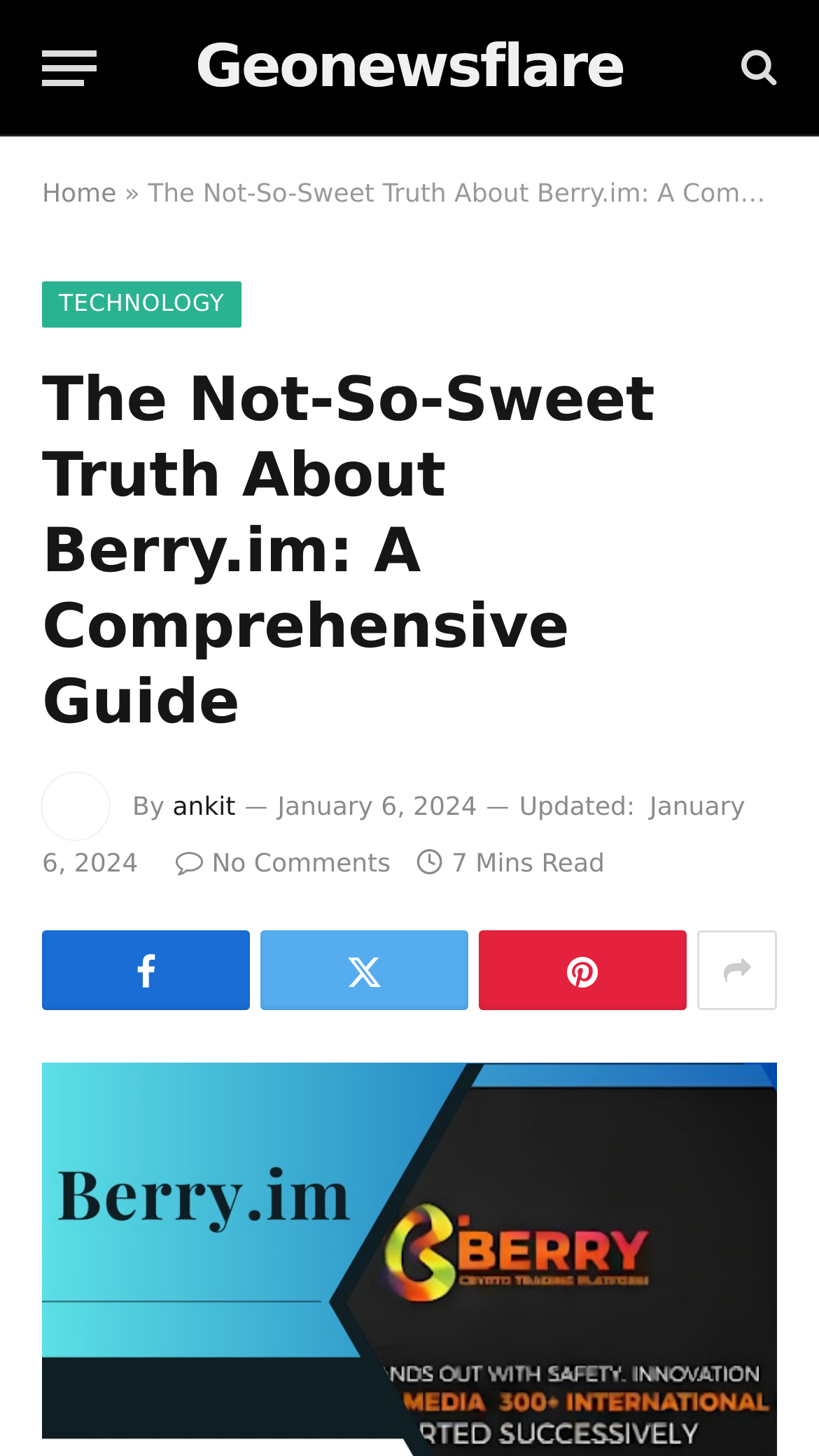Identify the bounding box coordinates of the specific part of the webpage to click to complete this instruction: "Click the menu button".

[0.051, 0.014, 0.118, 0.079]